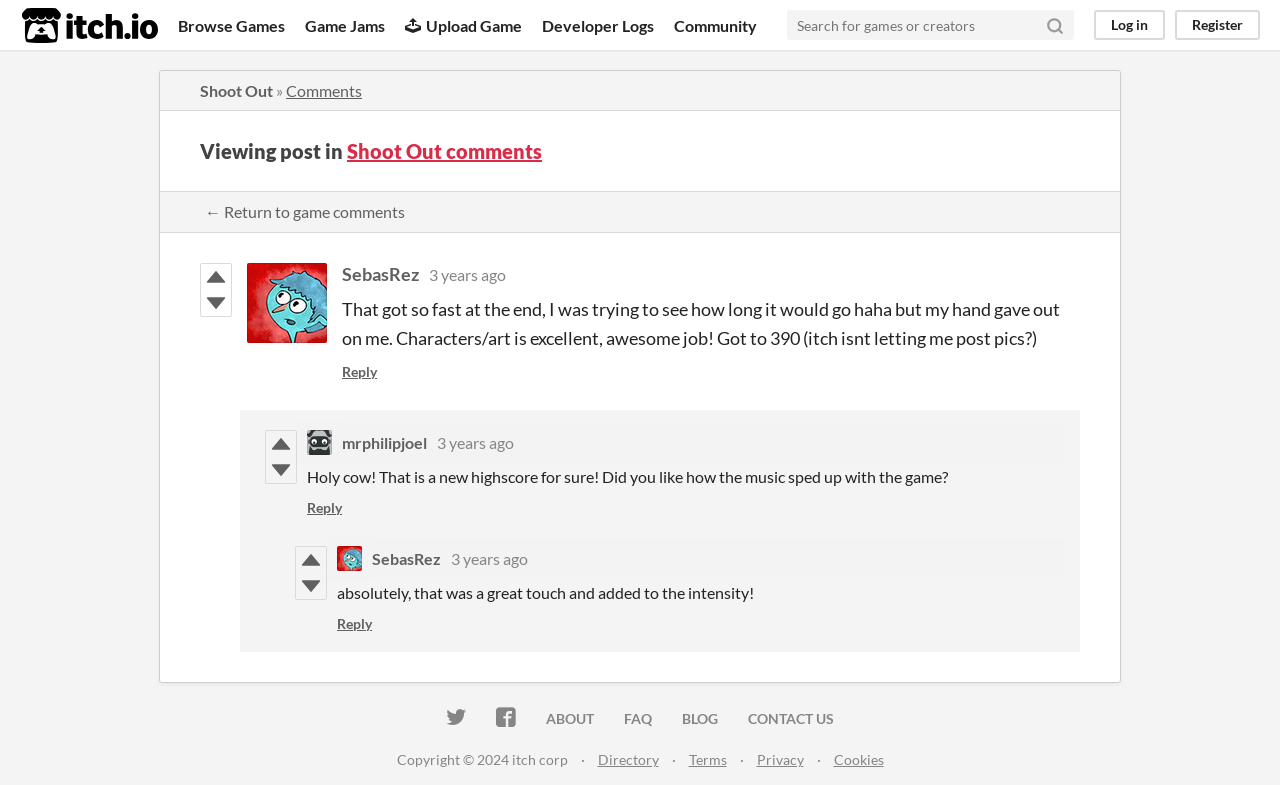What is the name of the user who replied to SebasRez?
Answer the question based on the image using a single word or a brief phrase.

mrphilipjoel